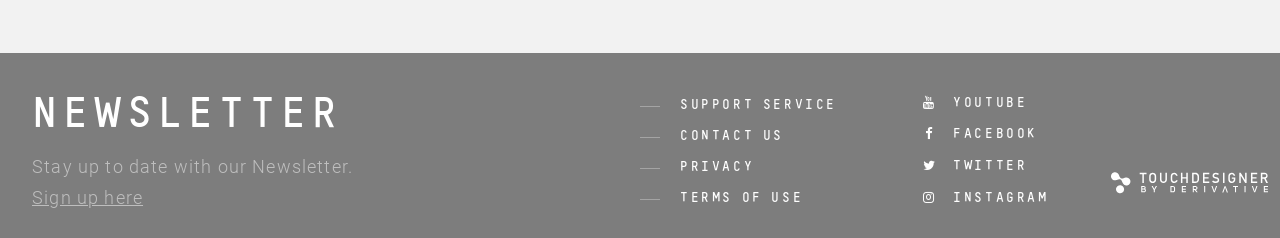What social media platforms are available?
Provide a detailed answer to the question using information from the image.

The webpage contains links to social media platforms, including YouTube, Facebook, Twitter, and Instagram, which are represented by their respective icons and text.